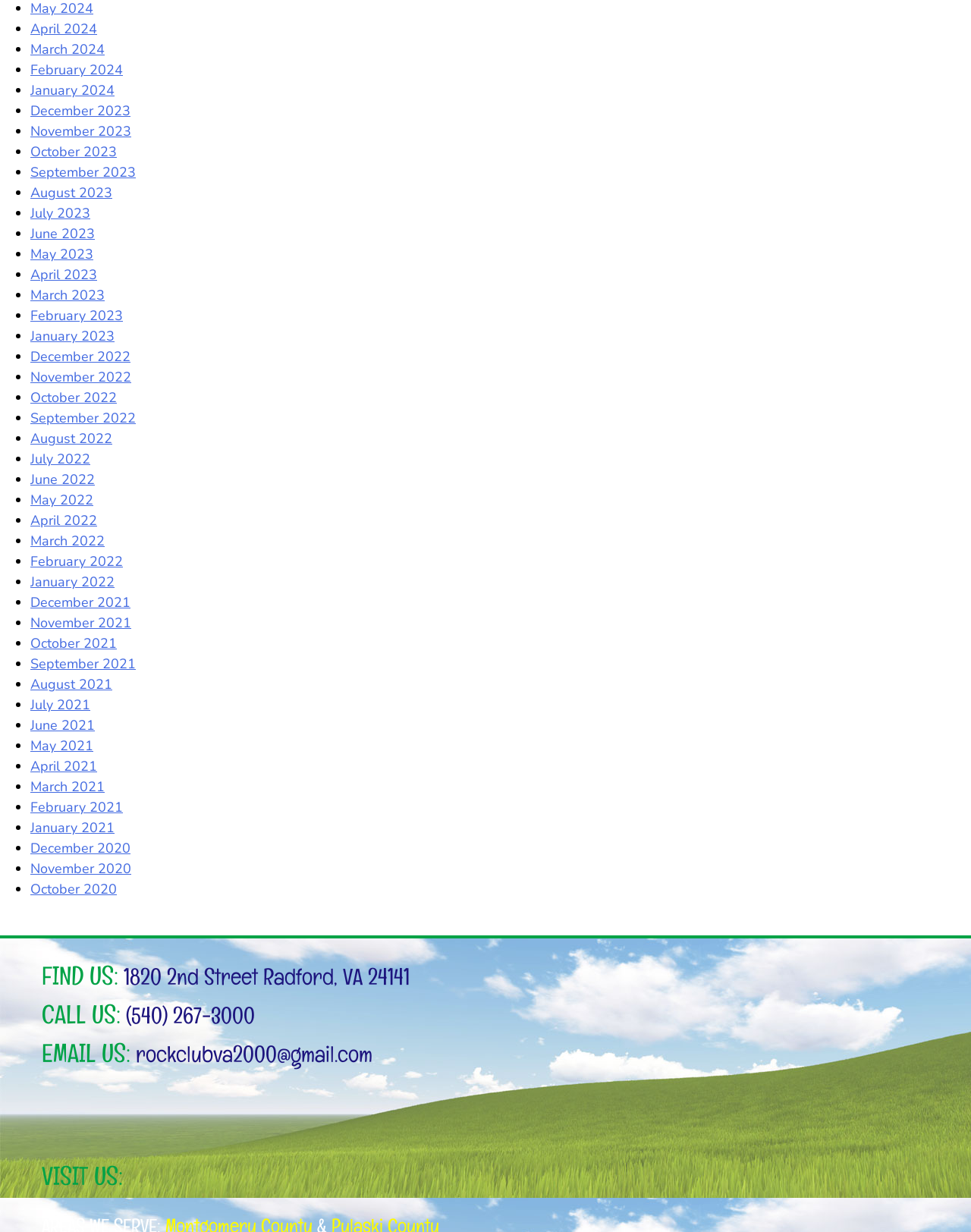Please give a succinct answer to the question in one word or phrase:
How many months are listed in total?

24